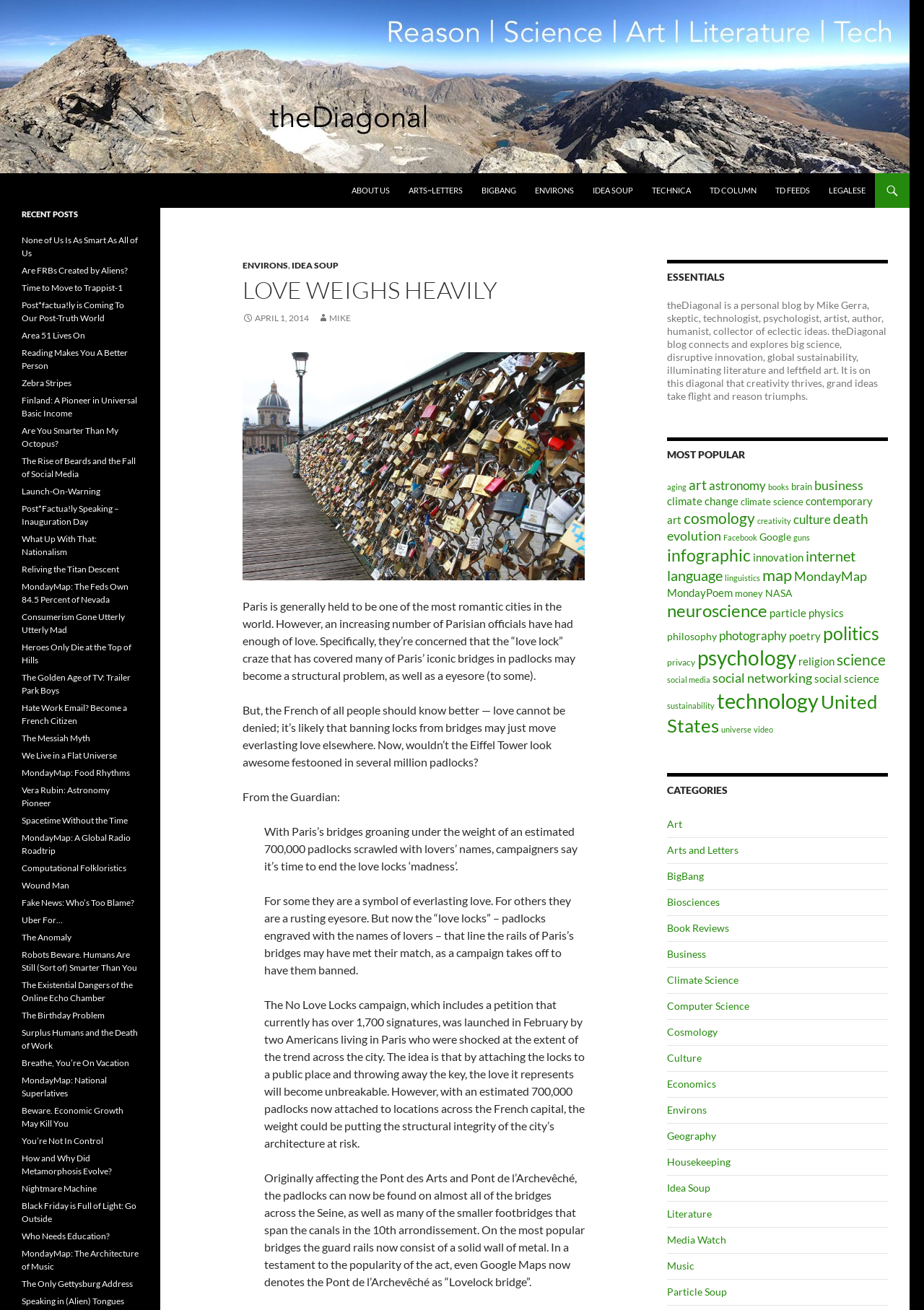Give a detailed explanation of the elements present on the webpage.

The webpage is titled "Love Weighs Heavily" and is part of theDiagonal blog. At the top, there is a logo image of theDiagonal, accompanied by a link to the blog's homepage. Below the logo, there is a heading that reads "theDiagonal" and a link to search the blog.

The main content of the page is divided into two sections. On the left, there is a header section with links to various categories, including "ABOUT US", "ARTS~LETTERS", "BIGBANG", and others. Below this section, there is a heading that reads "LOVE WEIGHS HEAVILY" and a subheading that mentions the date "APRIL 1, 2014". The article discusses the "love lock" trend in Paris, where couples attach padlocks to bridges as a symbol of their love. The article cites the Guardian and mentions the concerns of Parisian officials about the structural integrity of the bridges.

On the right side of the page, there is a section titled "ESSENTIALS" that provides a brief description of theDiagonal blog and its author, Mike Gerra. Below this section, there is a list of popular categories on the blog, including "aging", "art", "astronomy", and many others. Each category has a number of items associated with it, ranging from 23 to 127.

Throughout the page, there are several images, including a photo of the Pont-Des-Arts bridge in Paris. The overall layout of the page is clean and easy to navigate, with clear headings and concise text.